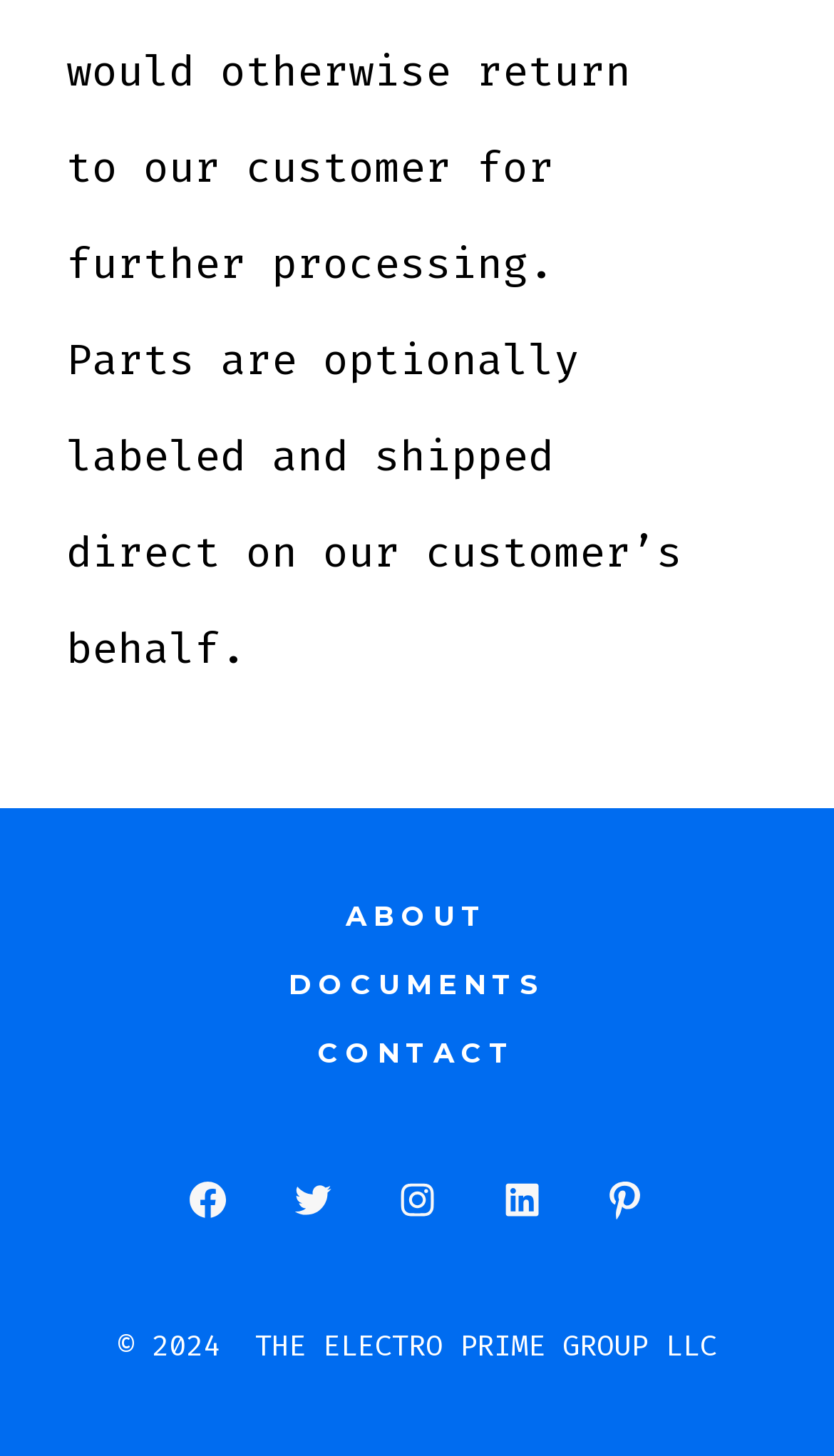Please locate the bounding box coordinates of the element that needs to be clicked to achieve the following instruction: "Contact us". The coordinates should be four float numbers between 0 and 1, i.e., [left, top, right, bottom].

None